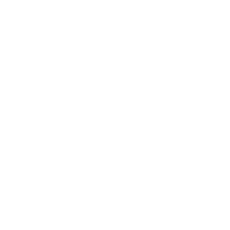Generate a comprehensive description of the image.

The image features a dynamic and inviting visual that showcases a carousel album highlighting moments from a recent photography session. The caption reads: "Sneak Peeks ✨ My favorite backdrop with a gorgeous senior to start my week off right." This hints at a blend of professional photography and personal connection, celebrating milestones captured through Abby Hudson Photography. The overall tone conveys excitement and appreciation for the unique beauty of the subject and the setting, inviting viewers to engage with the artist's work and experience.